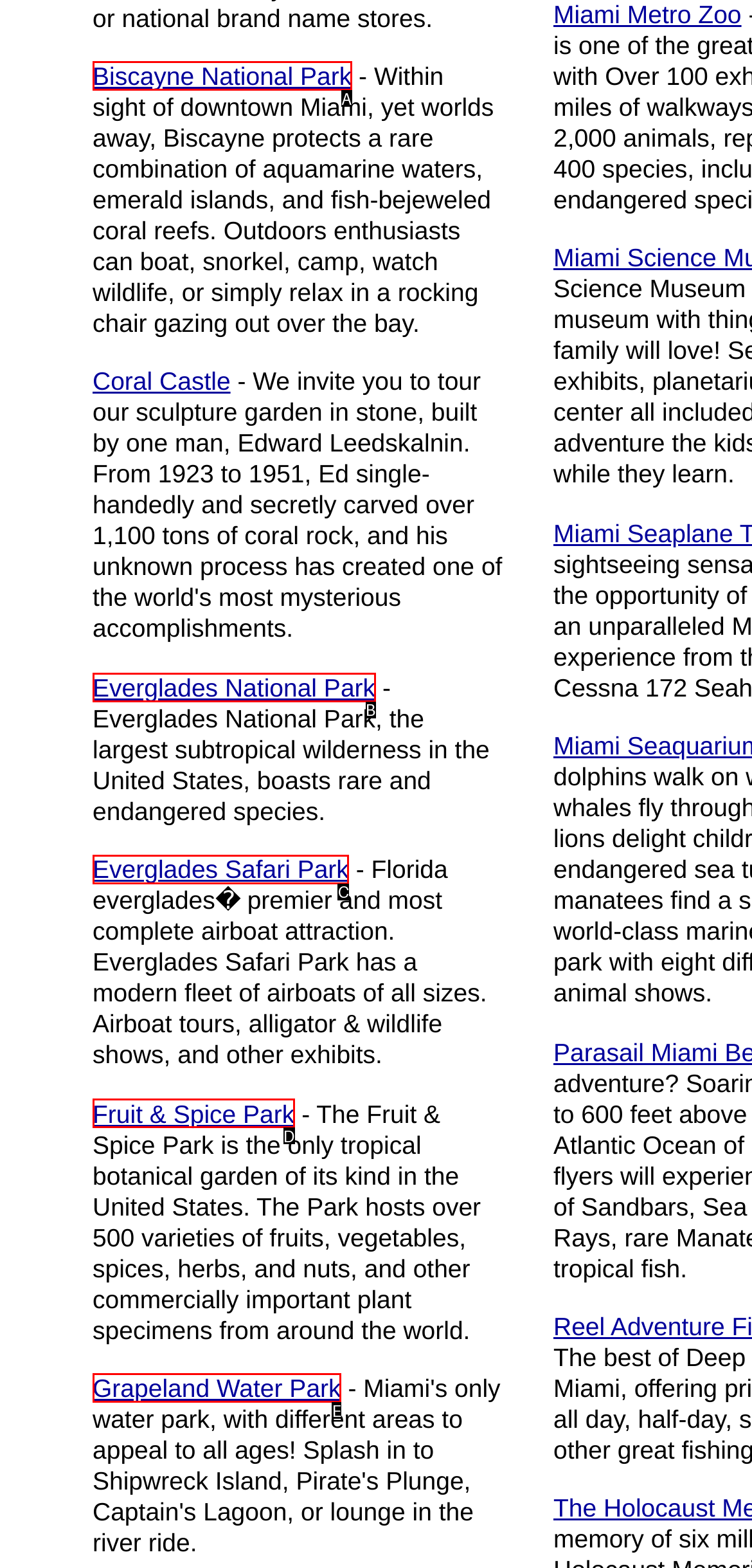Determine the HTML element that best matches this description: Fruit & Spice Park from the given choices. Respond with the corresponding letter.

D